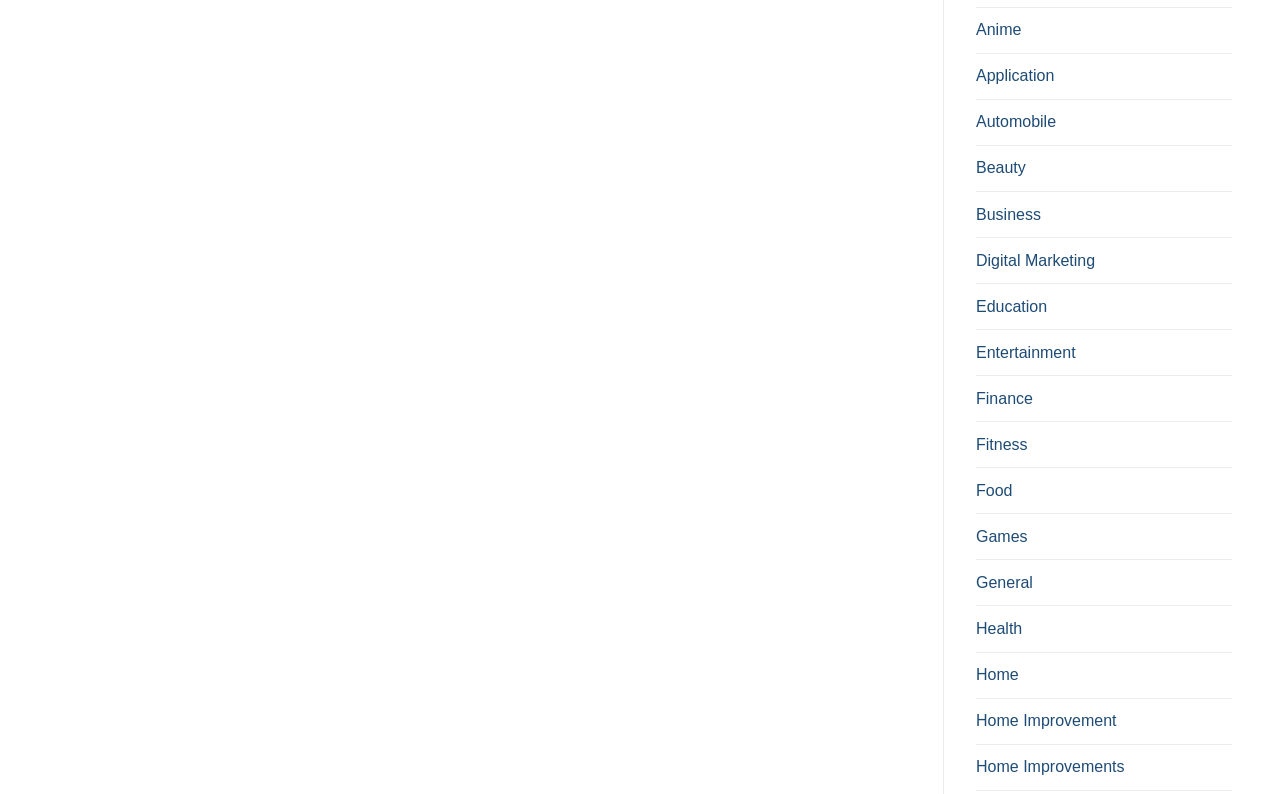Determine the bounding box coordinates for the area that needs to be clicked to fulfill this task: "Click on Anime". The coordinates must be given as four float numbers between 0 and 1, i.e., [left, top, right, bottom].

[0.762, 0.022, 0.962, 0.068]